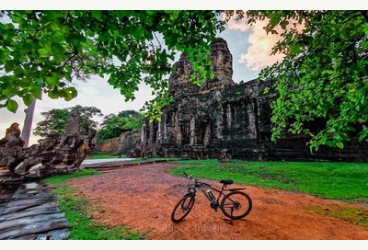Refer to the image and answer the question with as much detail as possible: What atmosphere is created by the vibrant green leaves?

The caption explains that the vibrant green leaves overhead filter sunlight, creating a serene and inviting atmosphere, perfect for adventurers looking to blend cycling with historical discovery.